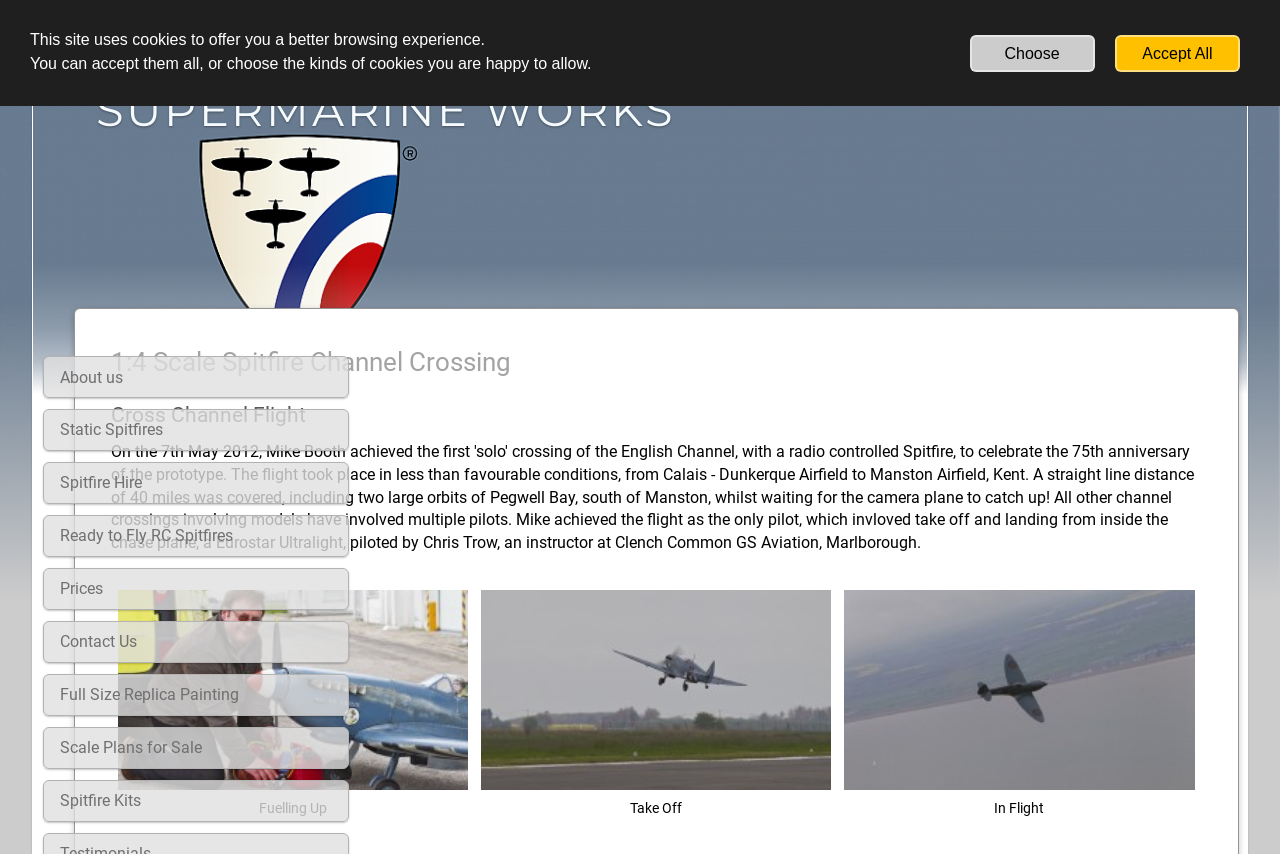Identify the bounding box coordinates necessary to click and complete the given instruction: "Check Prices".

[0.033, 0.665, 0.273, 0.714]